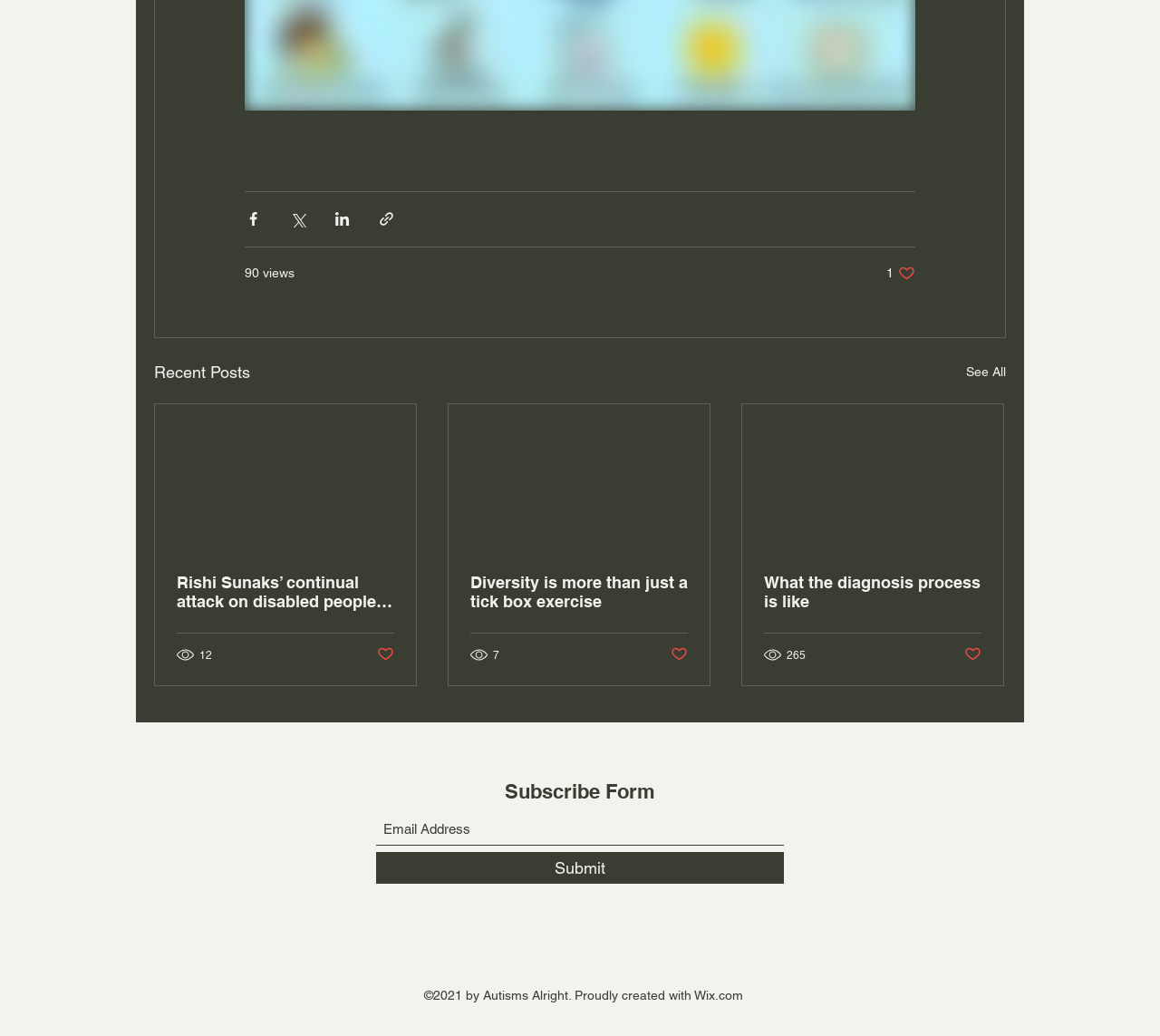Can you show the bounding box coordinates of the region to click on to complete the task described in the instruction: "Like a post"?

[0.764, 0.255, 0.789, 0.272]